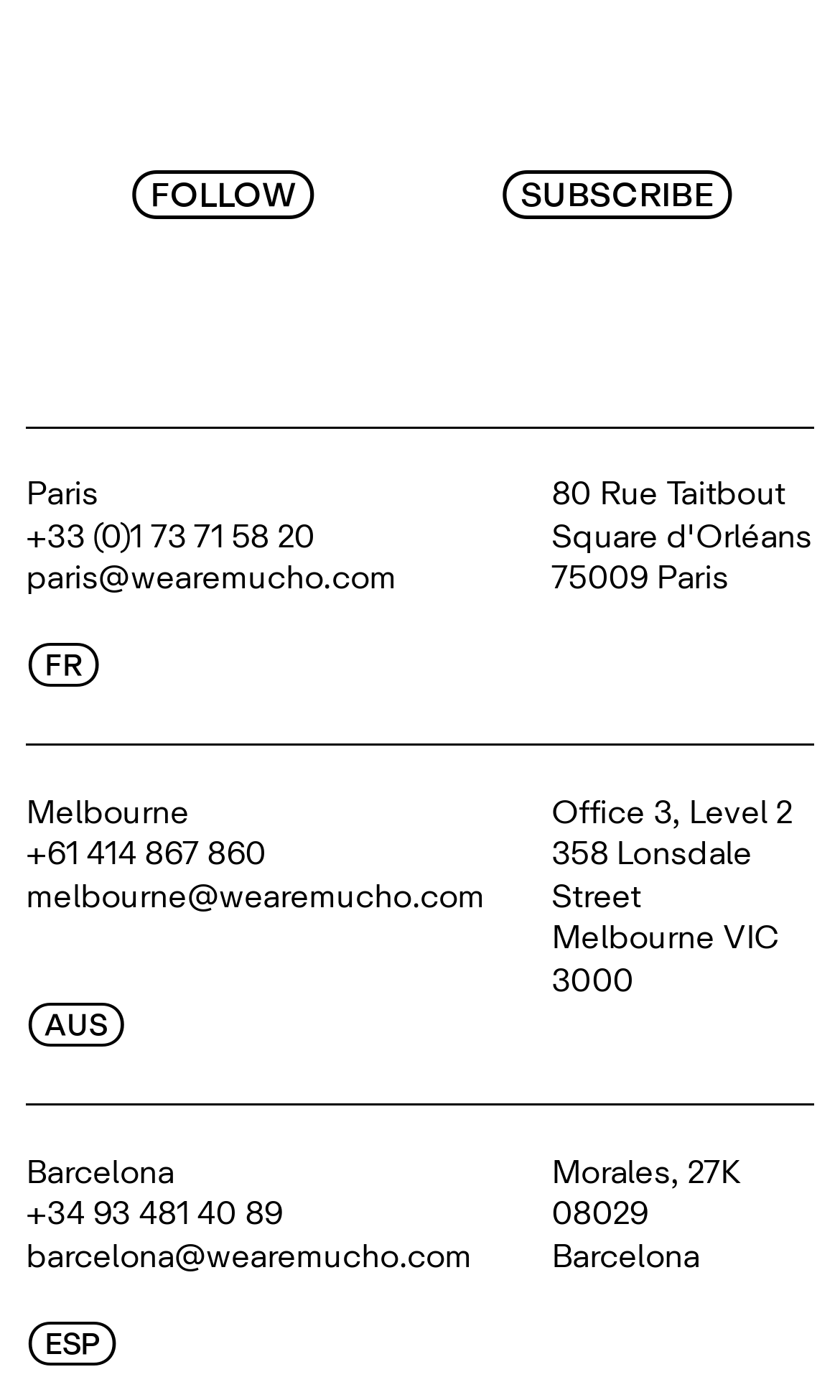Identify the bounding box coordinates for the region of the element that should be clicked to carry out the instruction: "Enter email address in the info textbox". The bounding box coordinates should be four float numbers between 0 and 1, i.e., [left, top, right, bottom].

[0.031, 0.143, 0.969, 0.212]